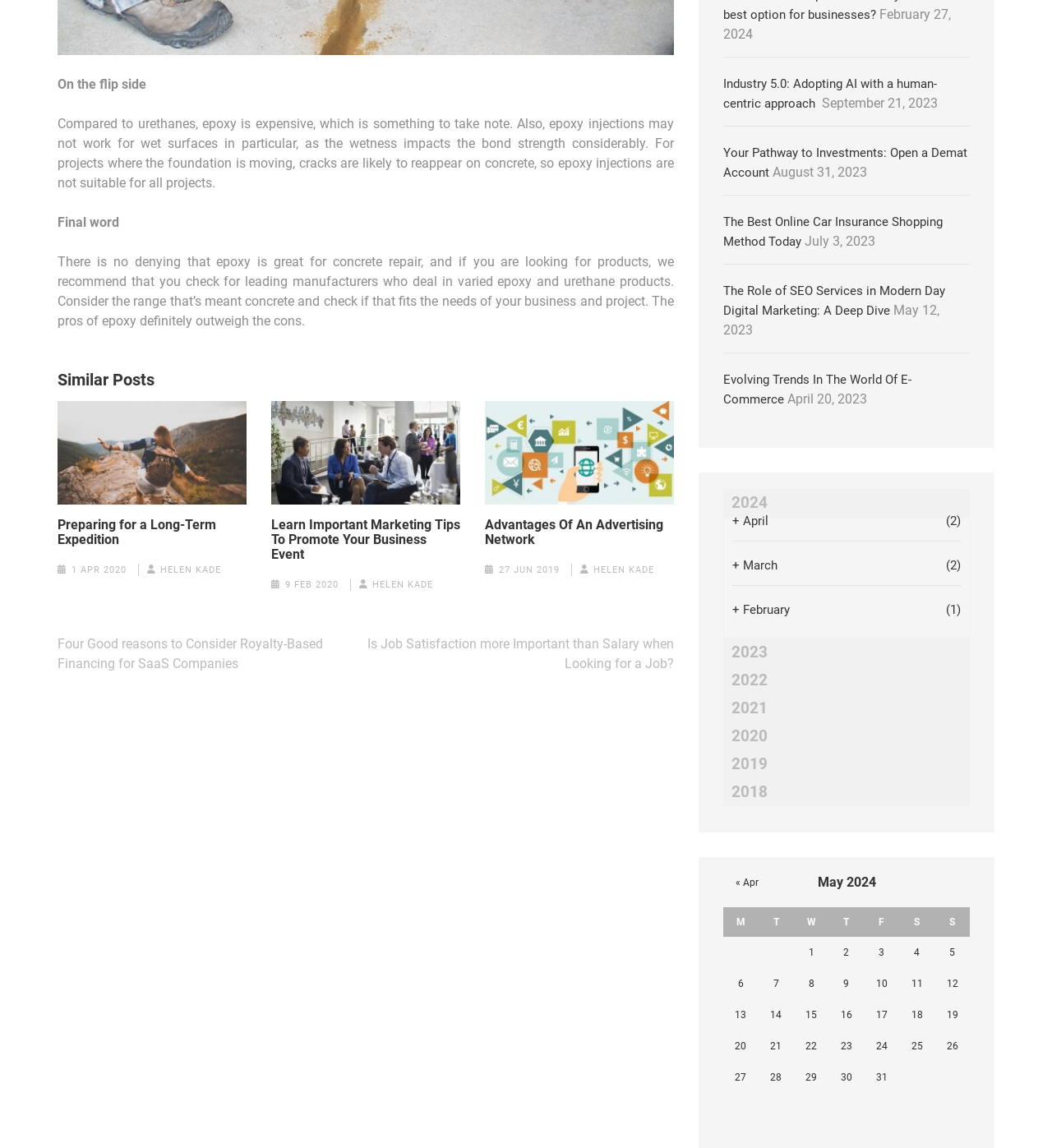Give a one-word or one-phrase response to the question: 
What is the date of the latest article in the 'Similar Posts' section?

1 APR 2020